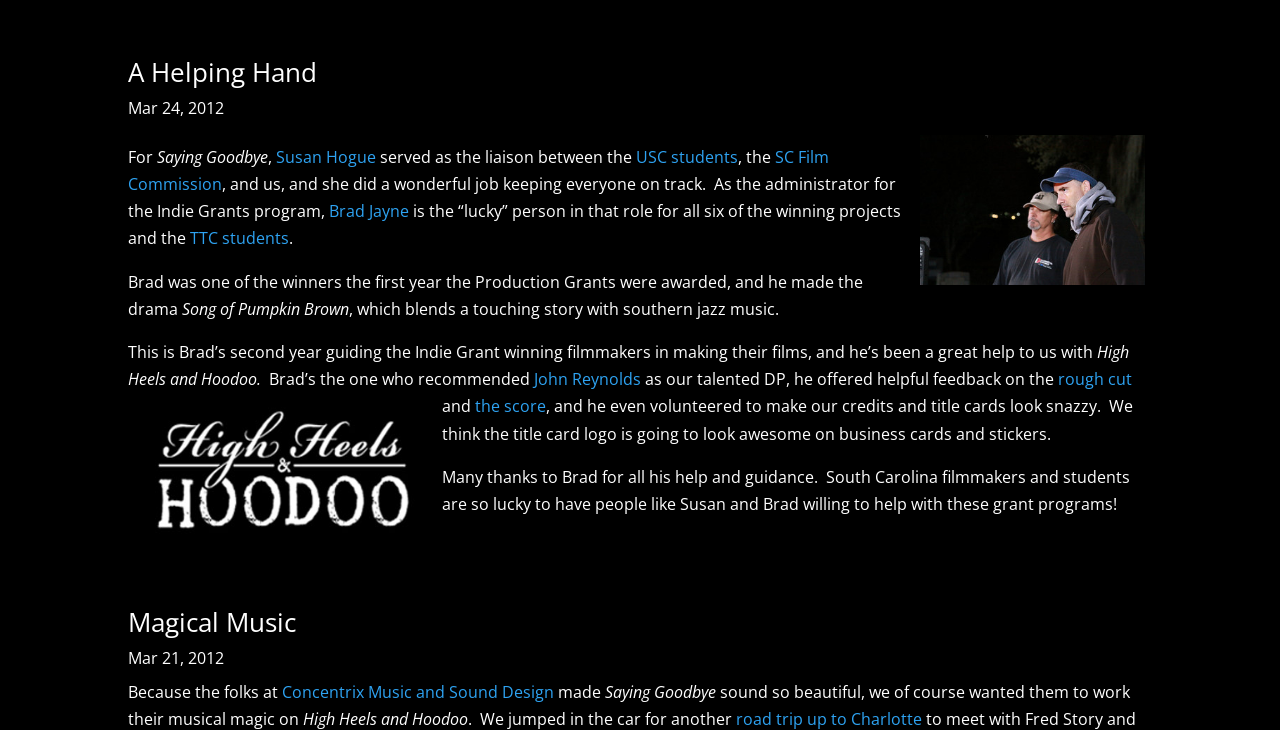Provide the bounding box coordinates of the HTML element described by the text: "Previous". The coordinates should be in the format [left, top, right, bottom] with values between 0 and 1.

None